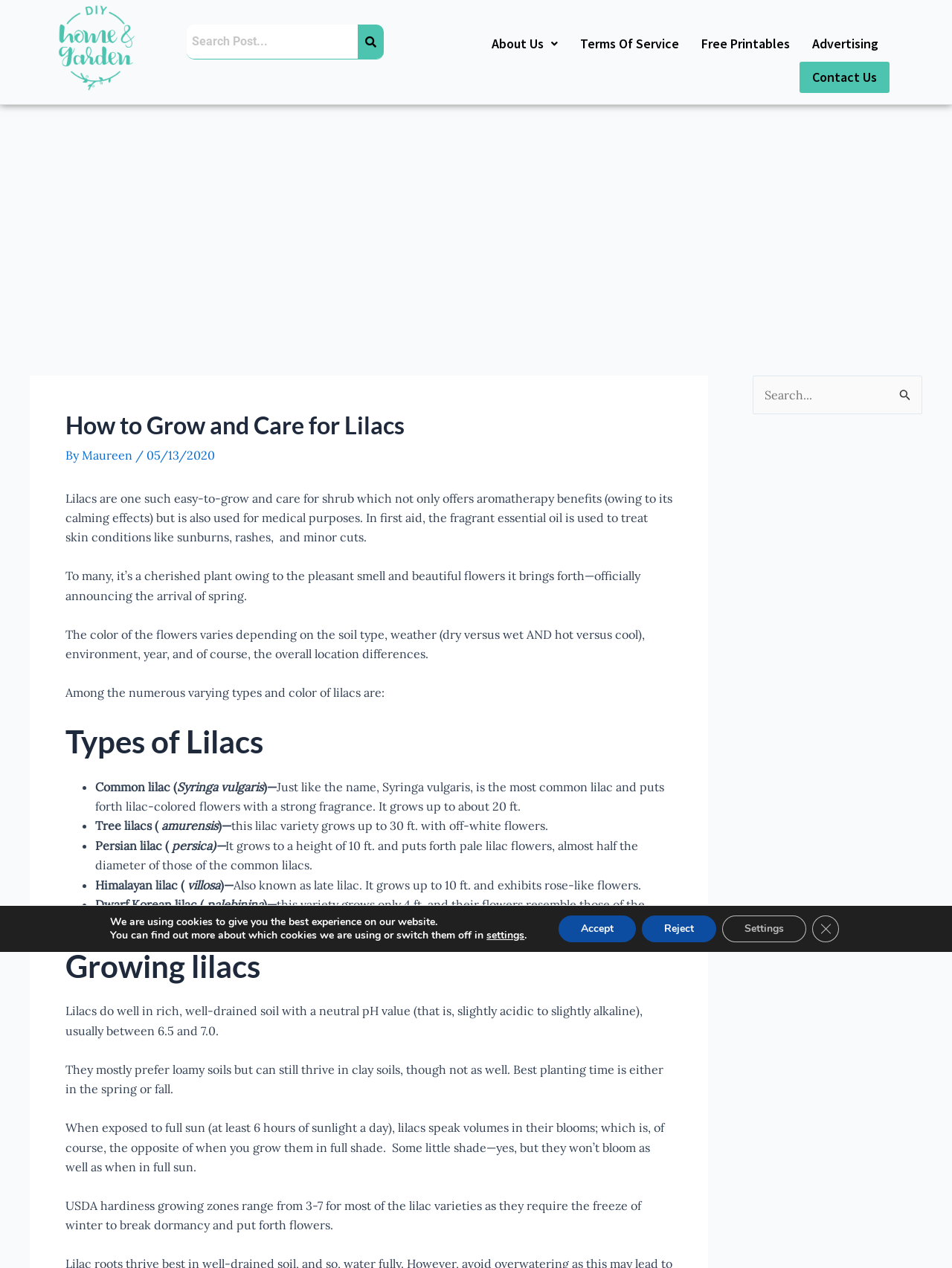Identify the bounding box coordinates of the region I need to click to complete this instruction: "Explore Free Printables".

[0.725, 0.021, 0.842, 0.049]